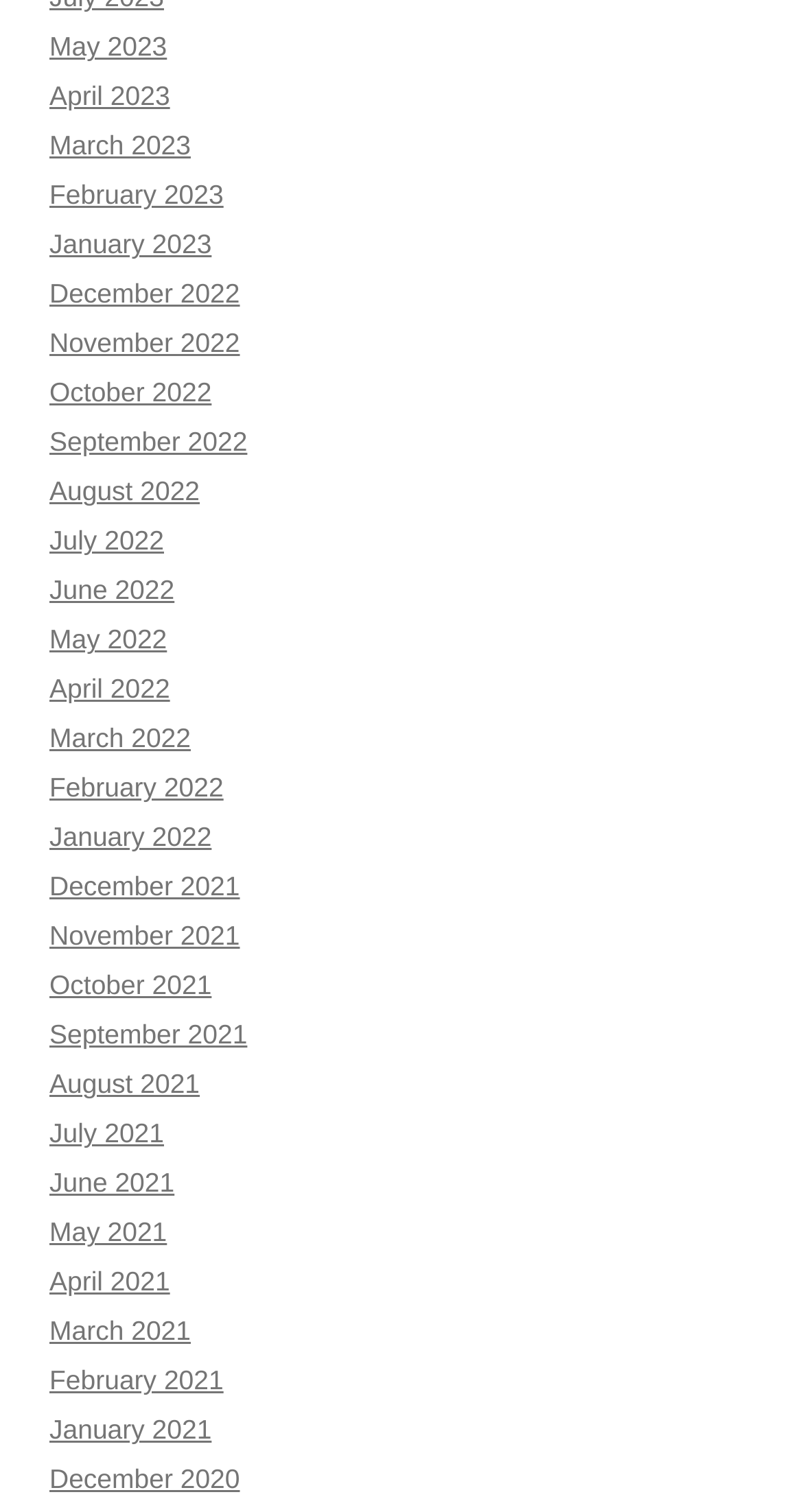Please specify the bounding box coordinates of the element that should be clicked to execute the given instruction: 'View May 2023'. Ensure the coordinates are four float numbers between 0 and 1, expressed as [left, top, right, bottom].

[0.062, 0.021, 0.208, 0.041]